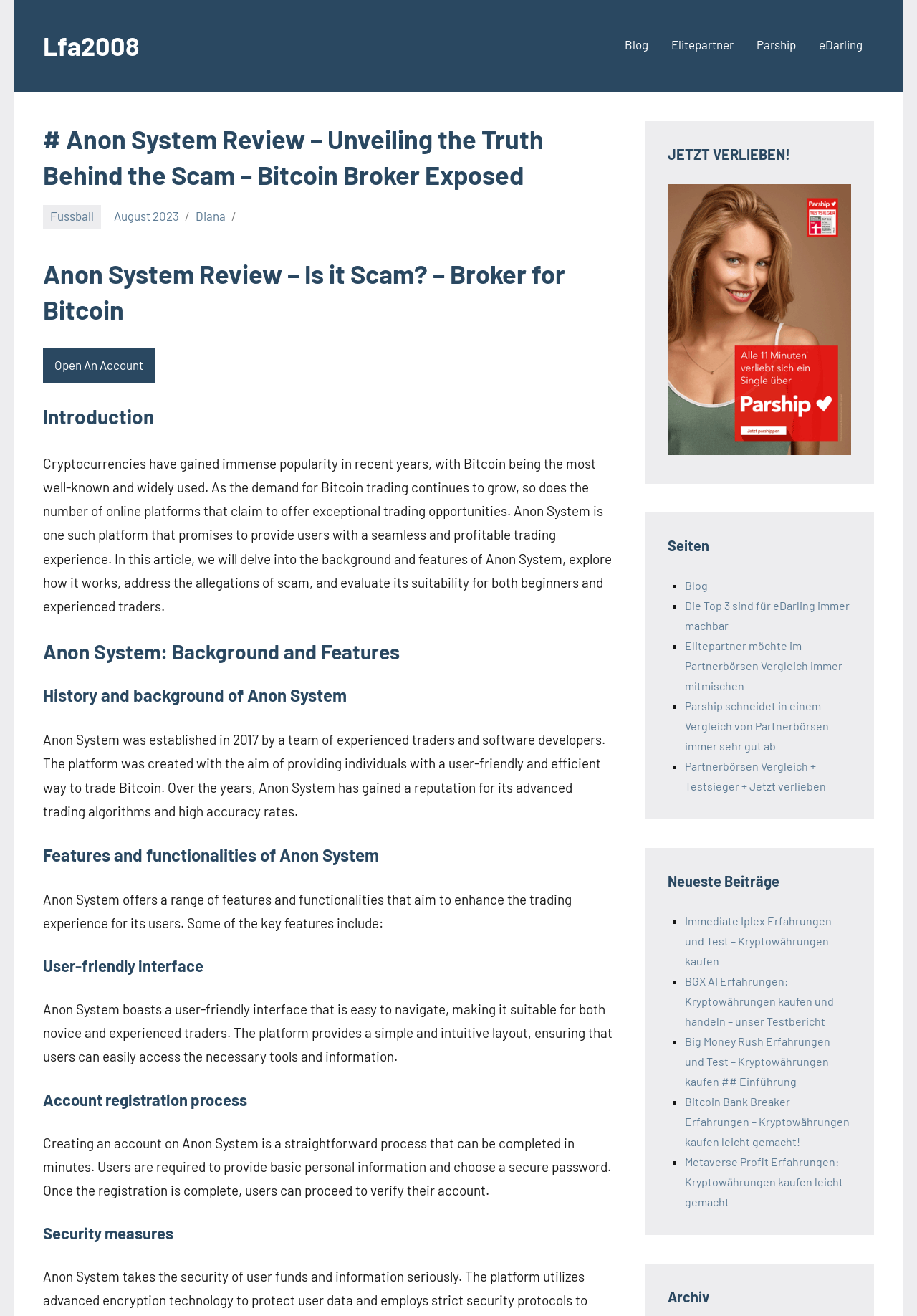Identify the bounding box coordinates of the region I need to click to complete this instruction: "Read the article about Anon System Review".

[0.047, 0.092, 0.672, 0.147]